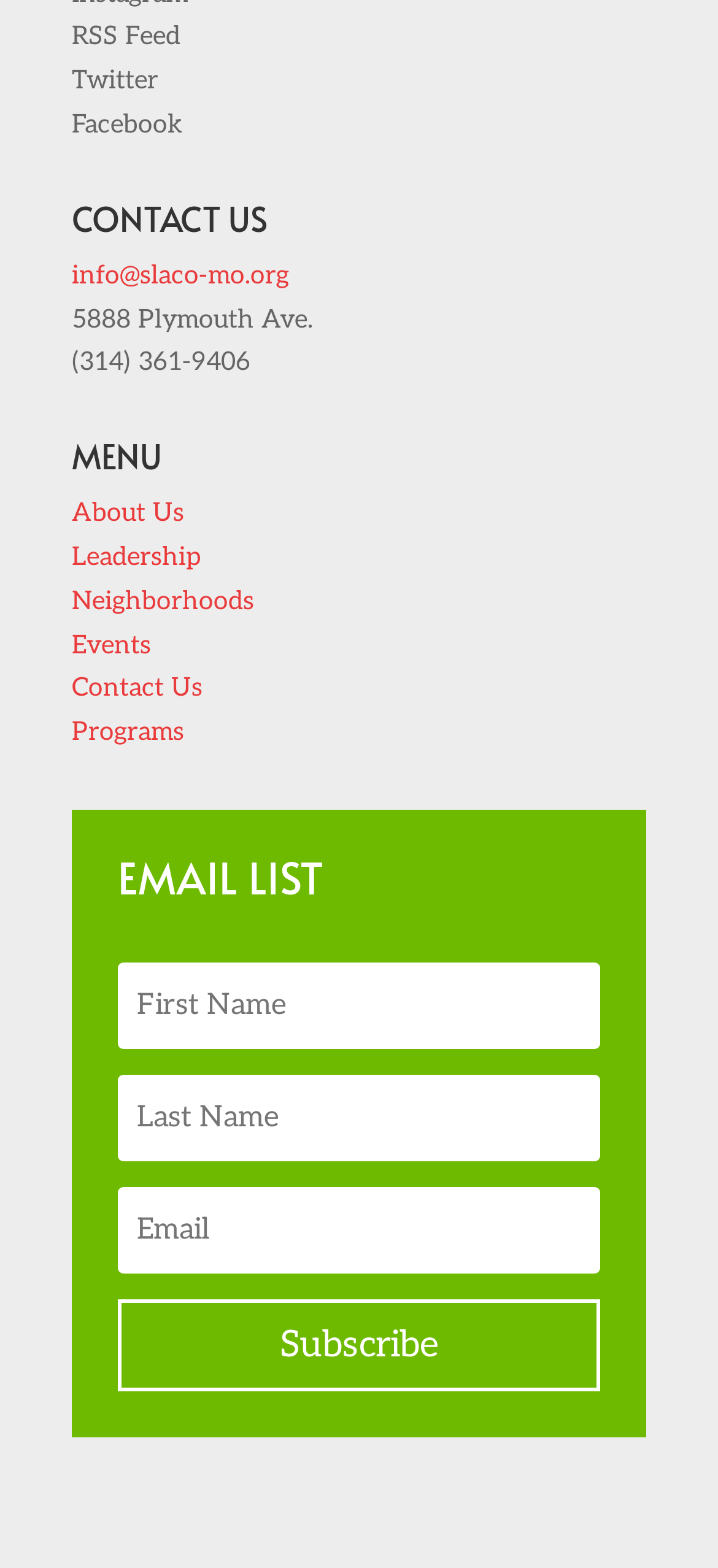Please study the image and answer the question comprehensively:
How many links are there in the 'MENU' section?

I counted the number of links under the 'MENU' heading, which are 'About Us', 'Leadership', 'Neighborhoods', 'Events', 'Contact Us', and 'Programs', totaling 6 links.